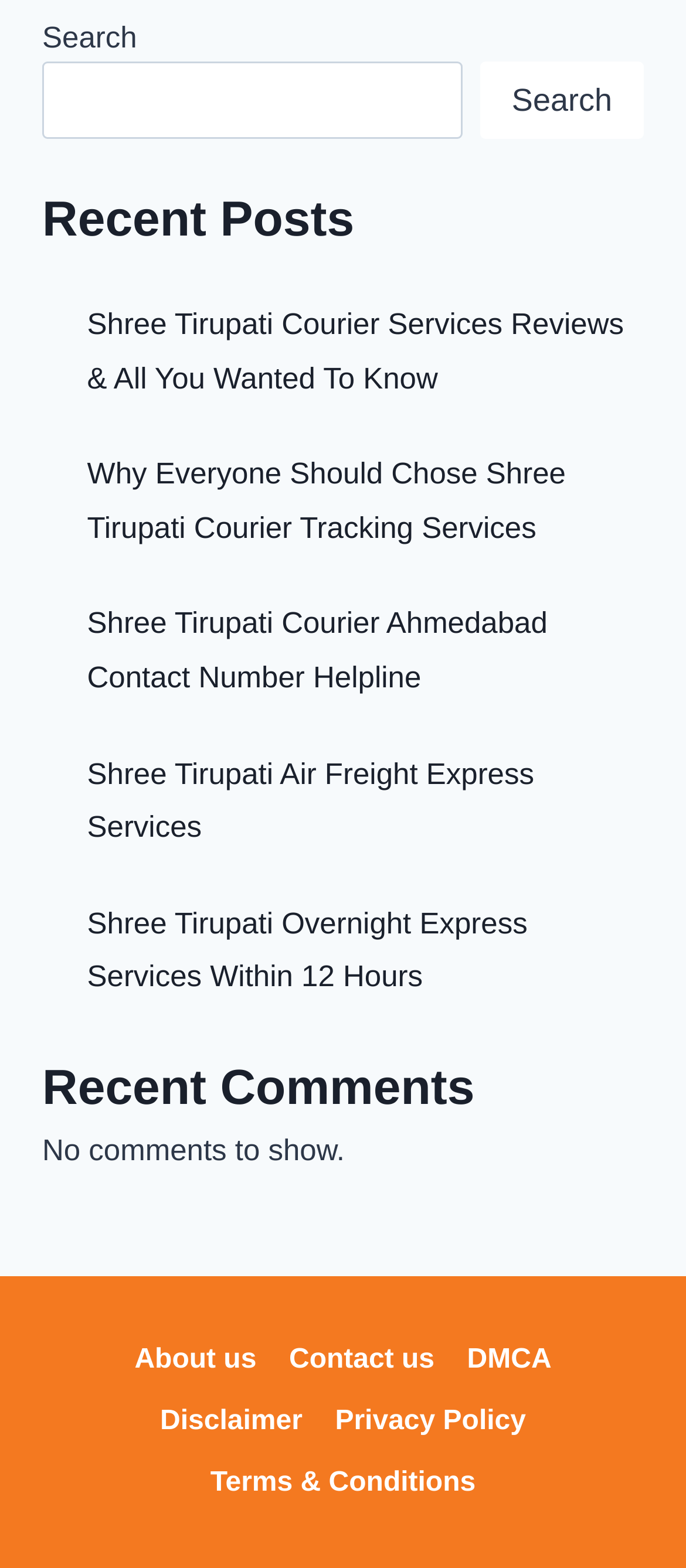What is the purpose of the links in the footer?
Carefully analyze the image and provide a detailed answer to the question.

The links in the footer, such as 'About us', 'Contact us', and 'Privacy Policy', are likely intended for navigation purposes, allowing users to access different sections of the website or learn more about the website's policies.